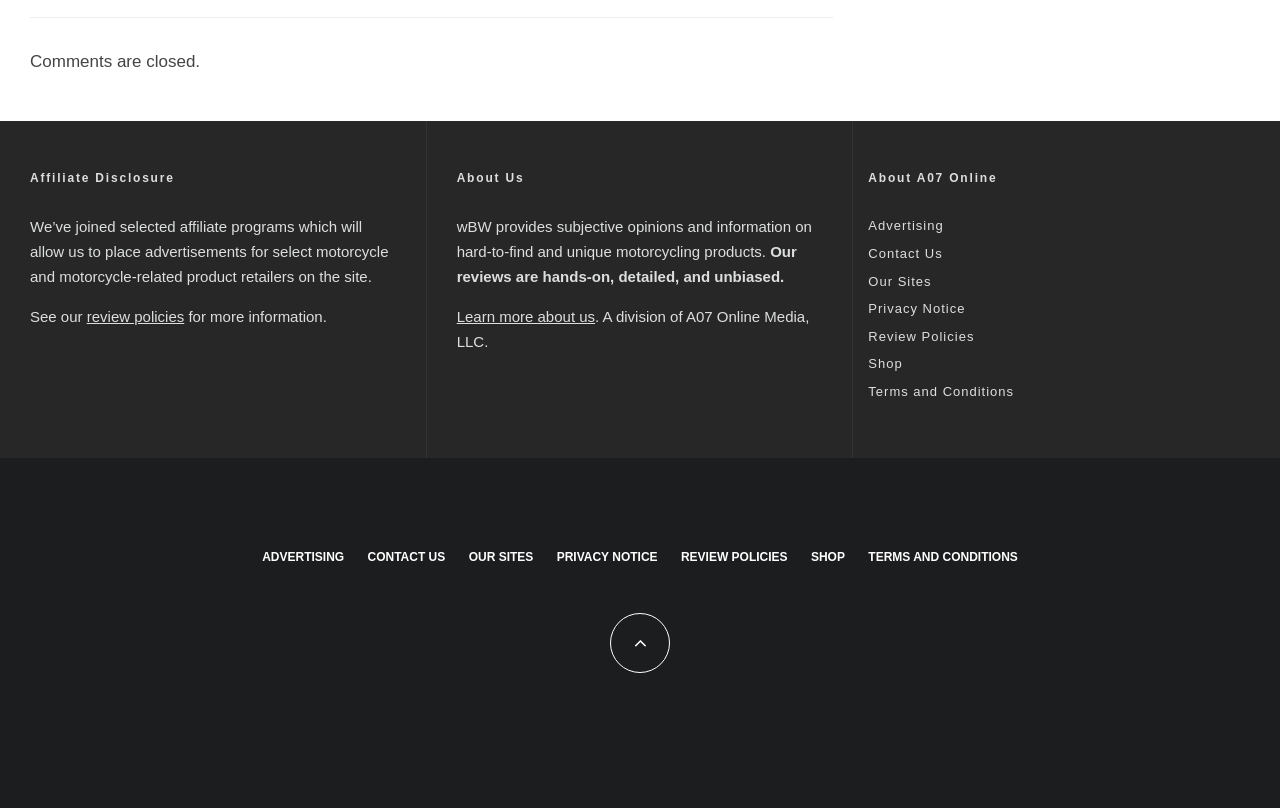Locate the bounding box coordinates of the area that needs to be clicked to fulfill the following instruction: "Learn more about us". The coordinates should be in the format of four float numbers between 0 and 1, namely [left, top, right, bottom].

[0.357, 0.381, 0.465, 0.402]